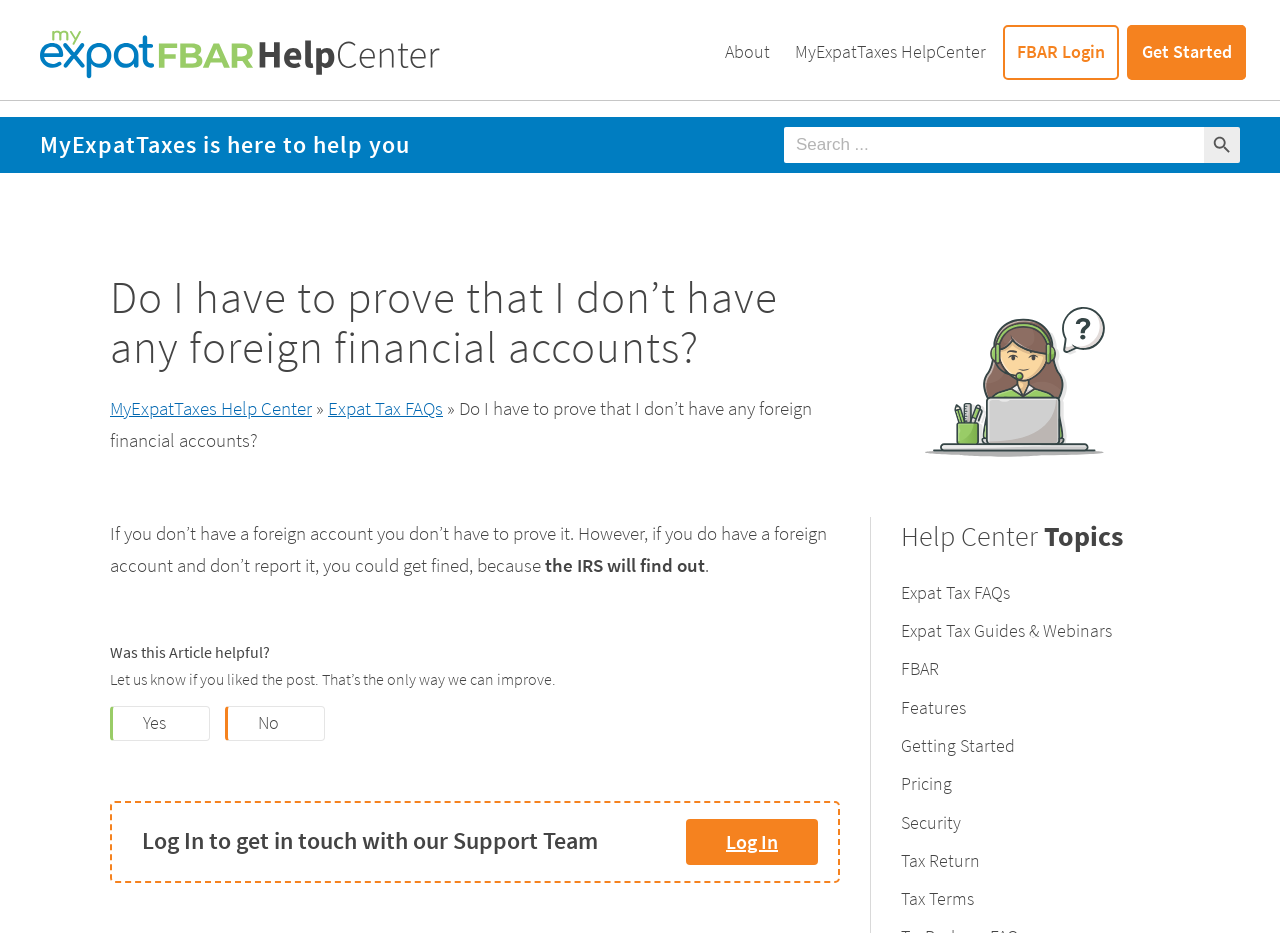Identify the bounding box coordinates for the element you need to click to achieve the following task: "Click on the FBAR Login link". Provide the bounding box coordinates as four float numbers between 0 and 1, in the form [left, top, right, bottom].

[0.784, 0.027, 0.874, 0.085]